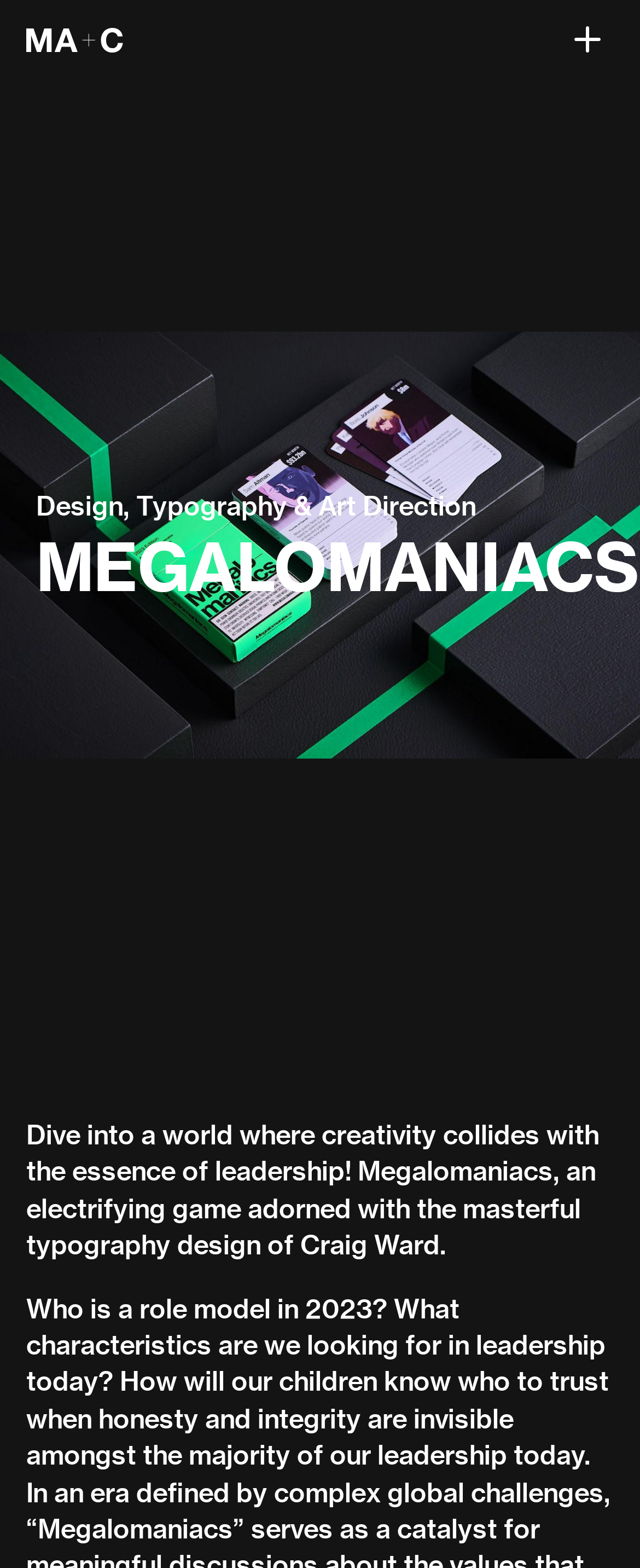Analyze and describe the webpage in a detailed narrative.

The webpage is titled "MA+Creative" and features a prominent link at the top left corner, accompanied by a small image. On the top right corner, there is a button with an icon. 

Below the top section, the page is divided into a large header area that spans the entire width. This header area contains two headings, one below the other, with the first heading reading "Design, Typography & Art Direction" and the second heading reading "MEGALOMANIACS". 

Above these headings, there is a full-width image that takes up the majority of the header area. 

Further down the page, there is a block of text that describes a game called Megalomaniacs, highlighting its typography design by Craig Ward. This text is positioned below the header area and takes up a significant portion of the page.